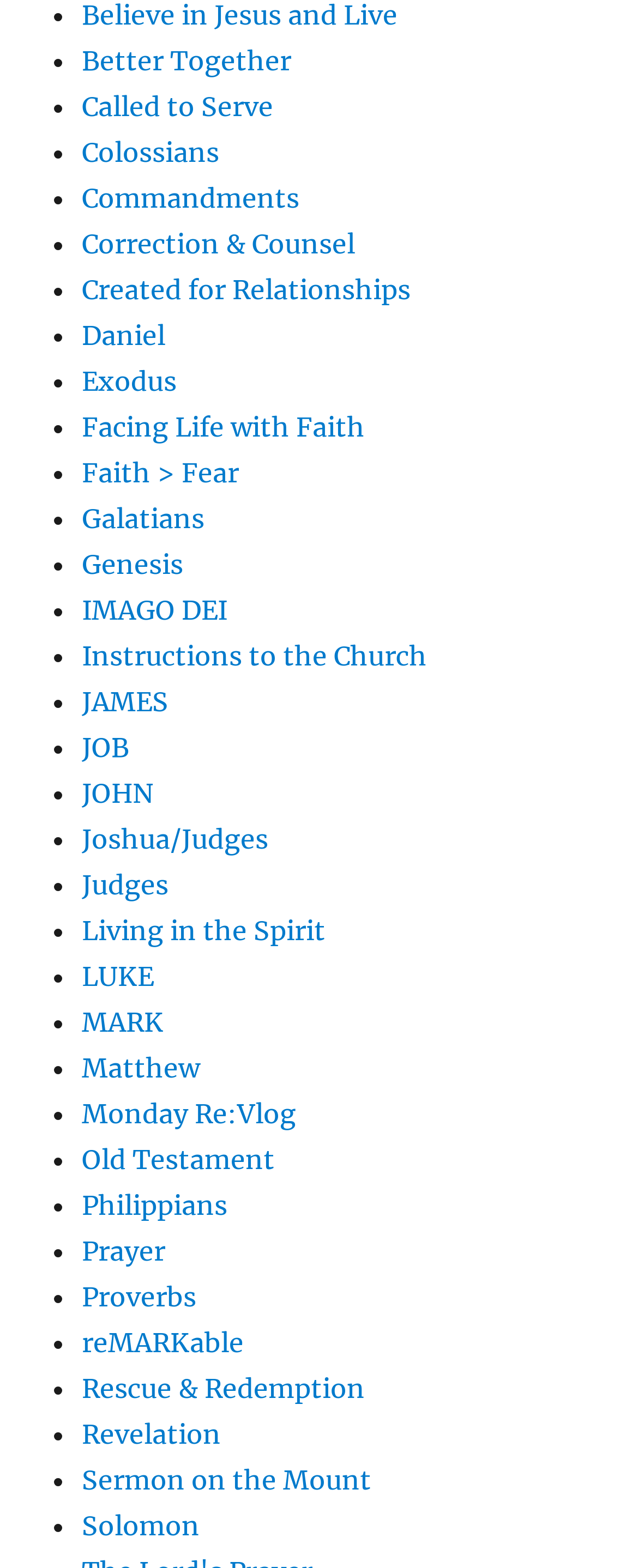Please reply to the following question with a single word or a short phrase:
What is the purpose of the list markers?

To separate links